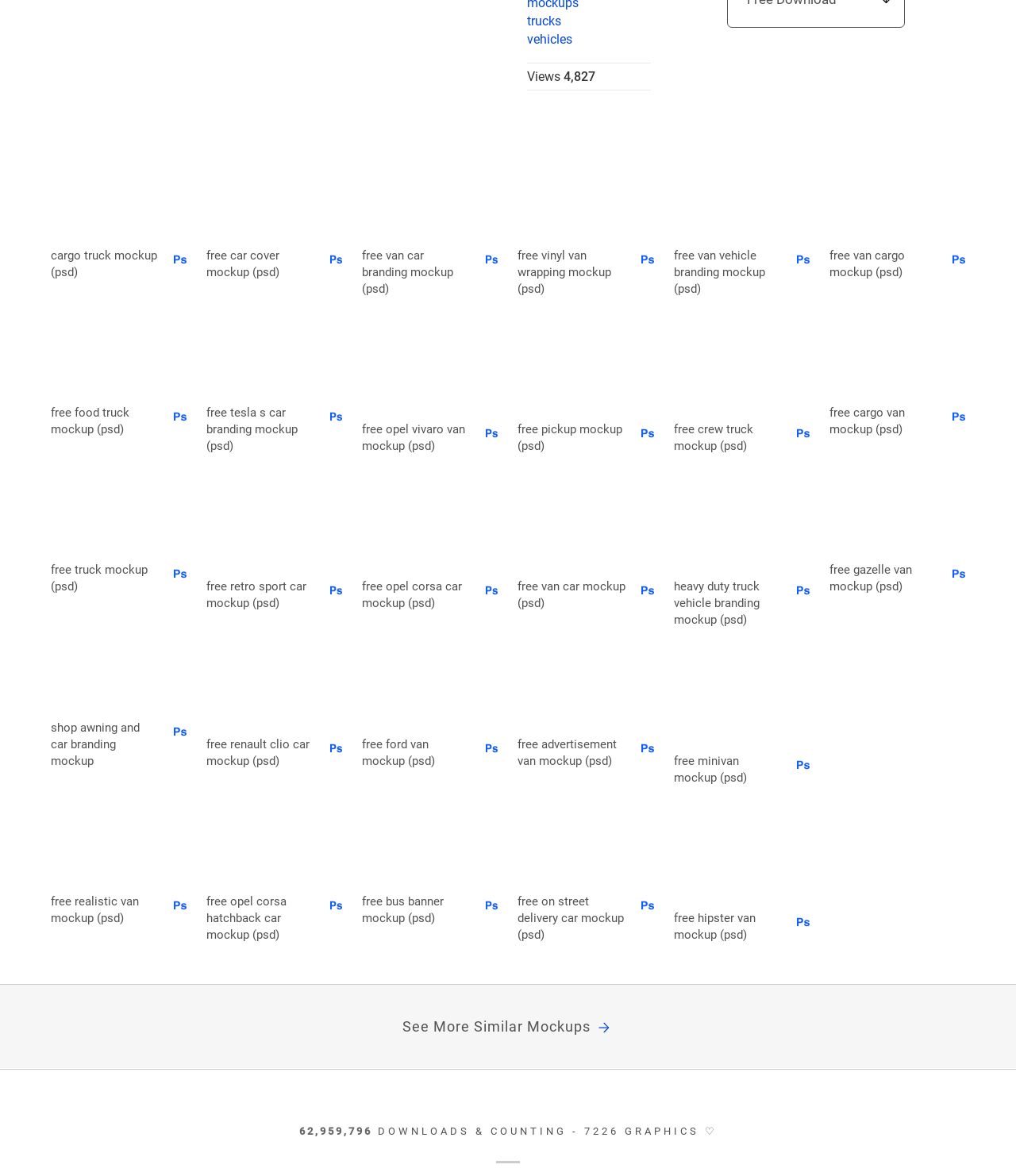Use a single word or phrase to answer the following:
How many views are there?

4,827